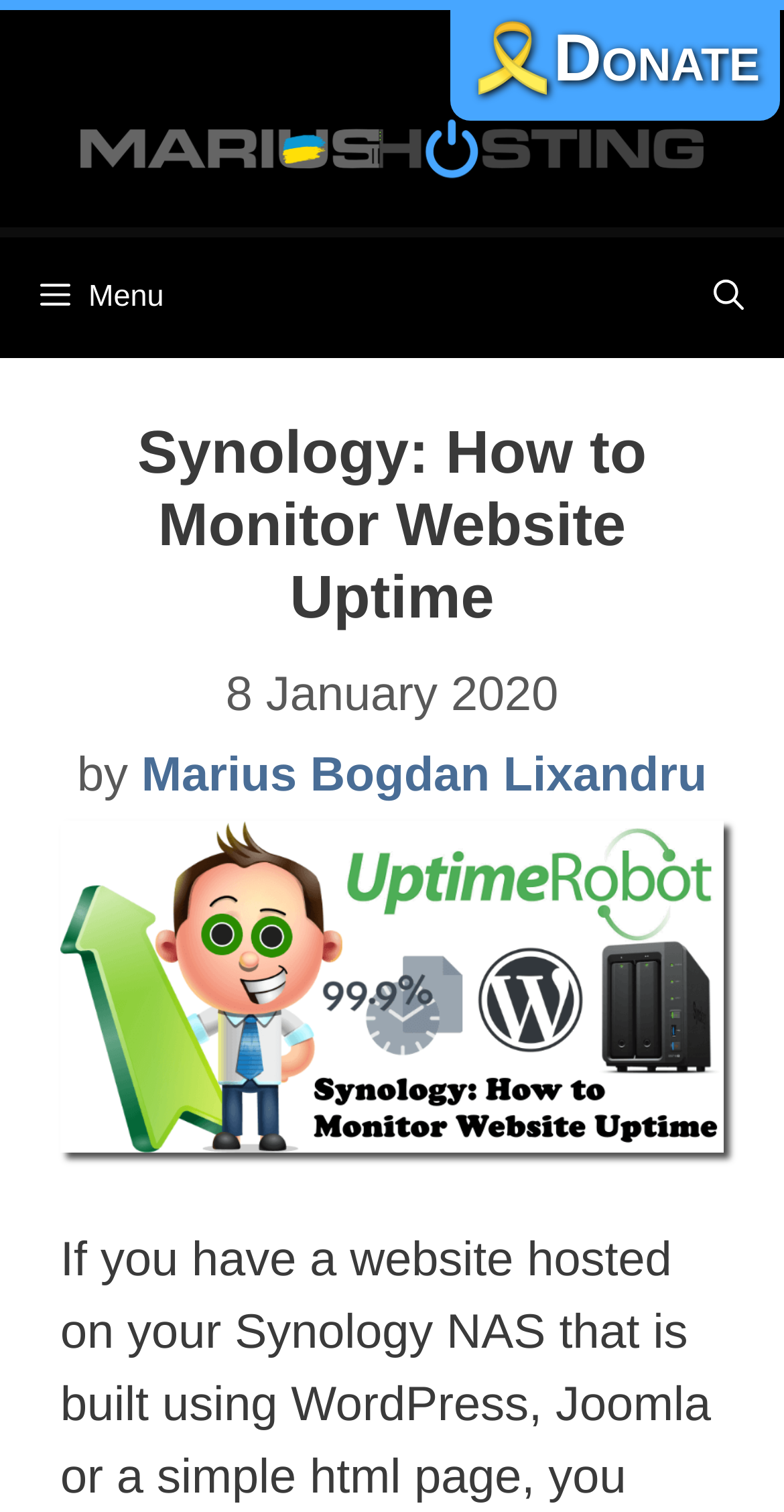Identify and provide the bounding box for the element described by: "Marius Bogdan Lixandru".

[0.18, 0.495, 0.902, 0.531]